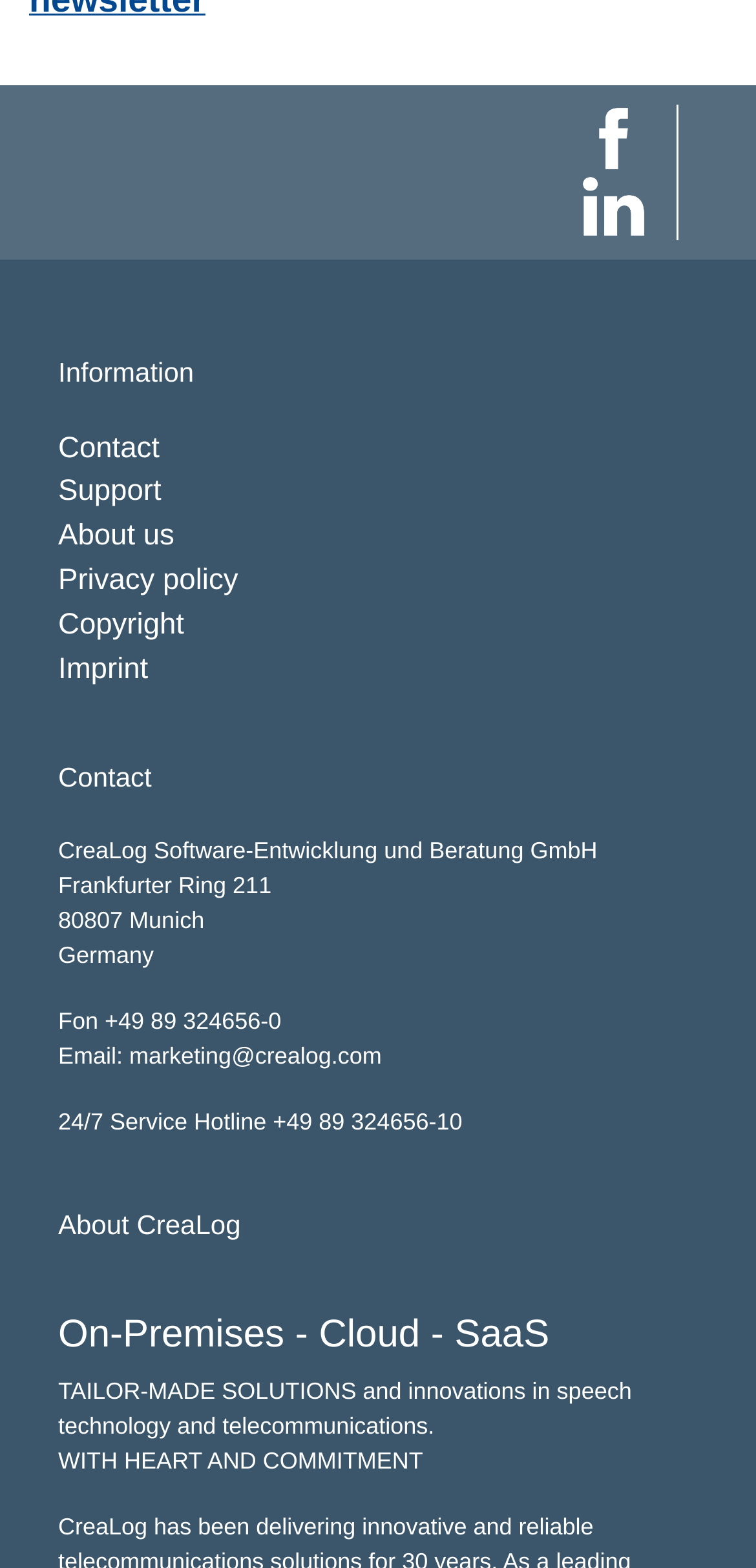Please specify the bounding box coordinates of the clickable section necessary to execute the following command: "View the company address".

[0.077, 0.556, 0.359, 0.574]